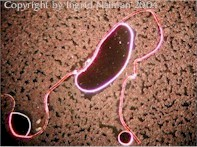Respond to the question below with a single word or phrase:
Who is credited with creating the image?

Ingrid Naiman